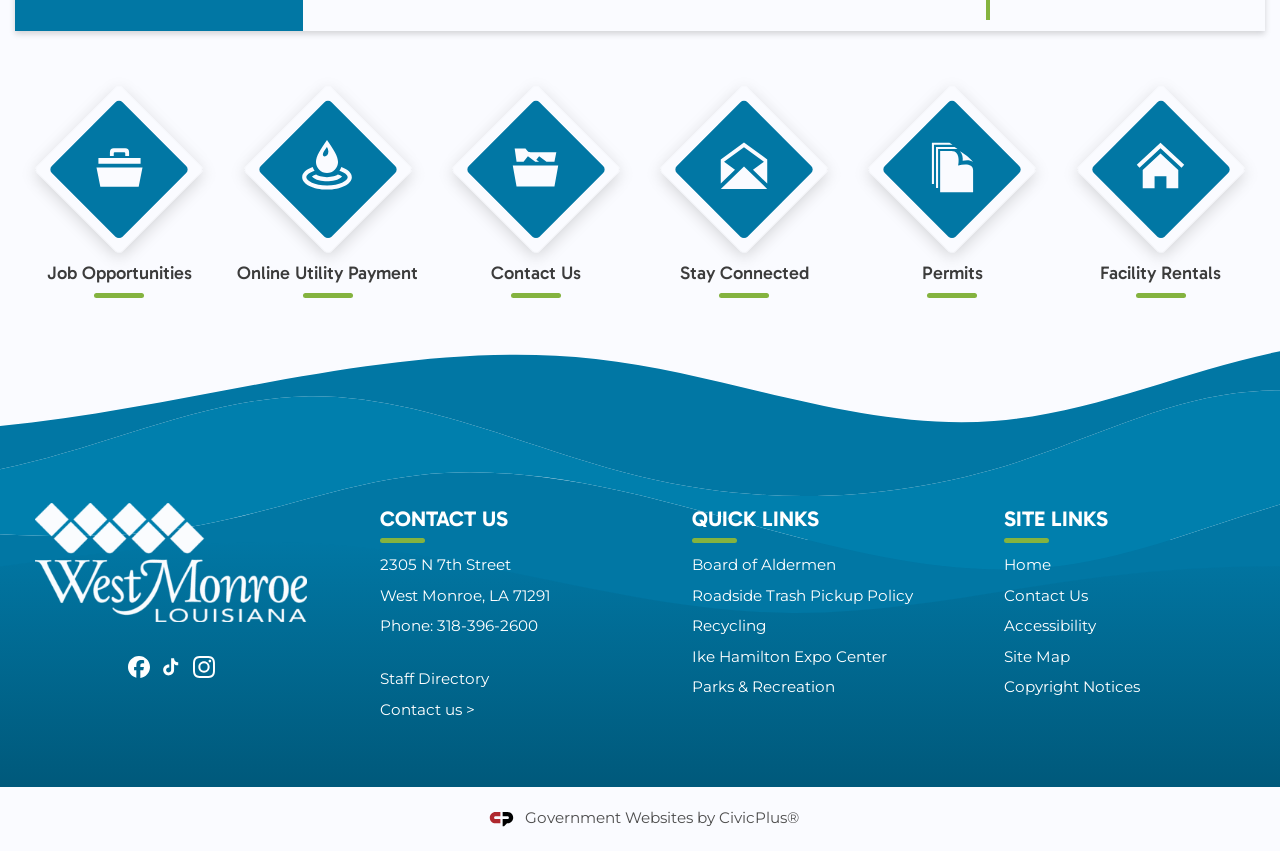Show the bounding box coordinates of the region that should be clicked to follow the instruction: "View Board of Aldermen."

[0.541, 0.653, 0.653, 0.675]